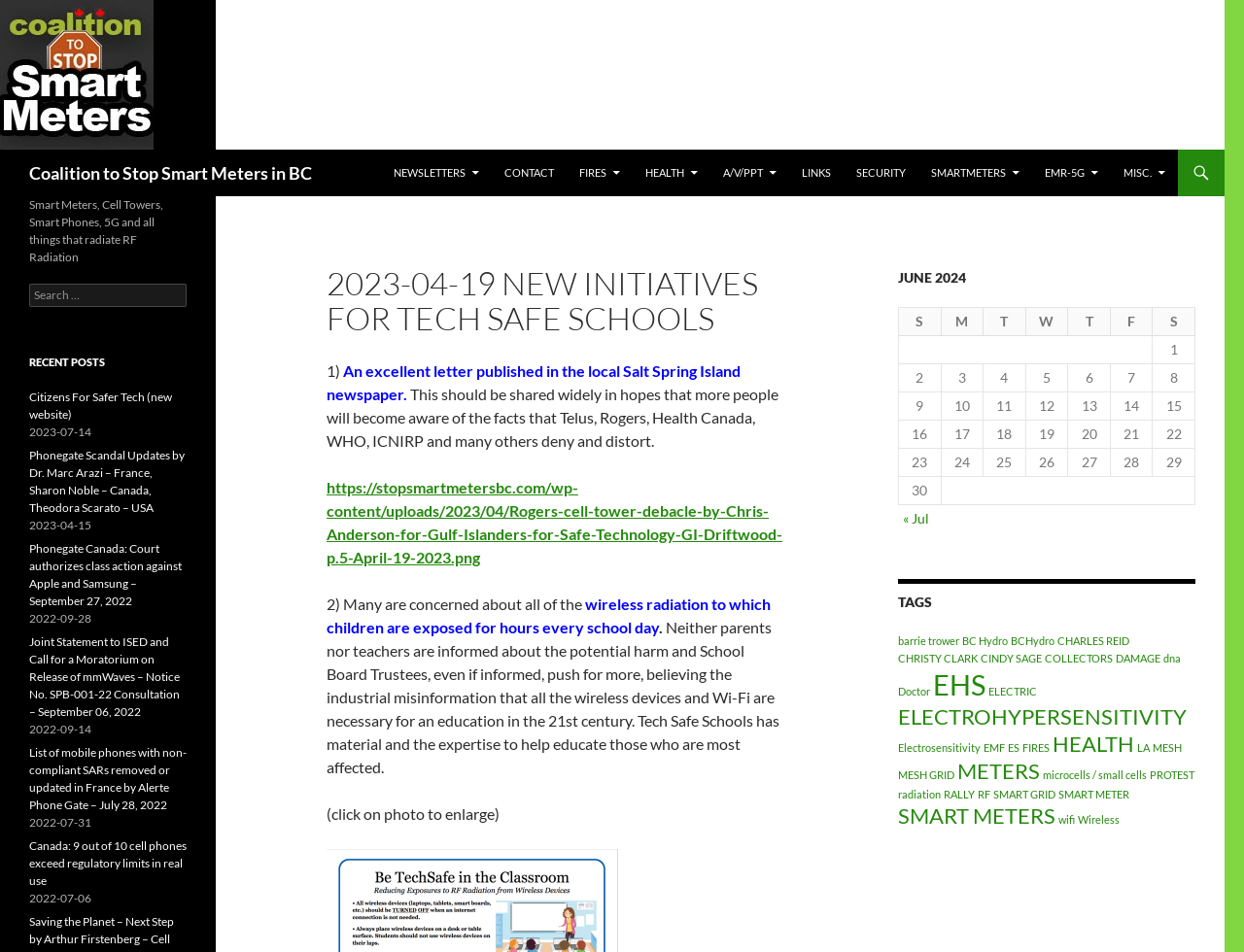Provide the bounding box coordinates of the area you need to click to execute the following instruction: "Click the 'ABOUT ARLEY MCBLAIN' link".

None